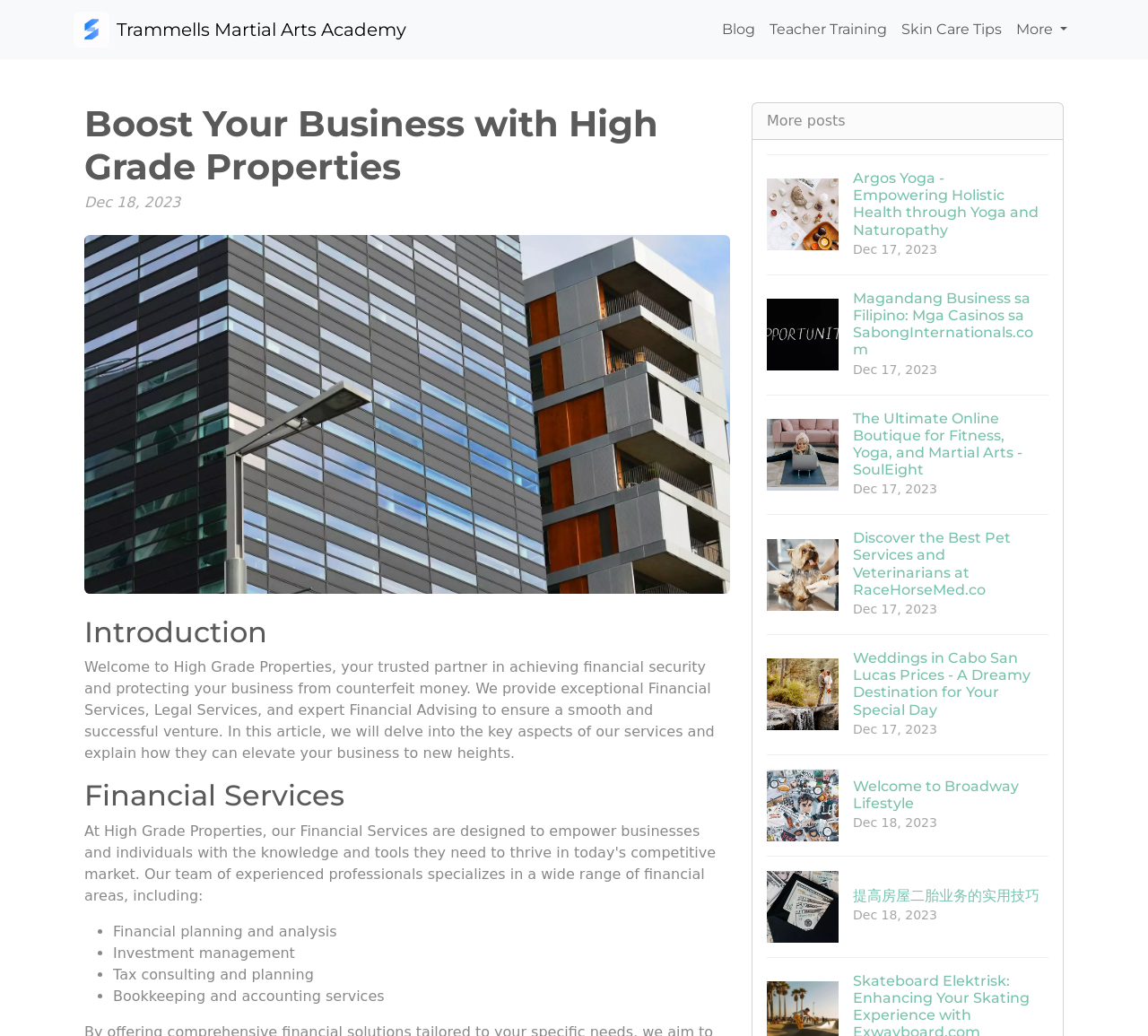Please respond to the question with a concise word or phrase:
What is the purpose of High Grade Properties?

To provide financial security